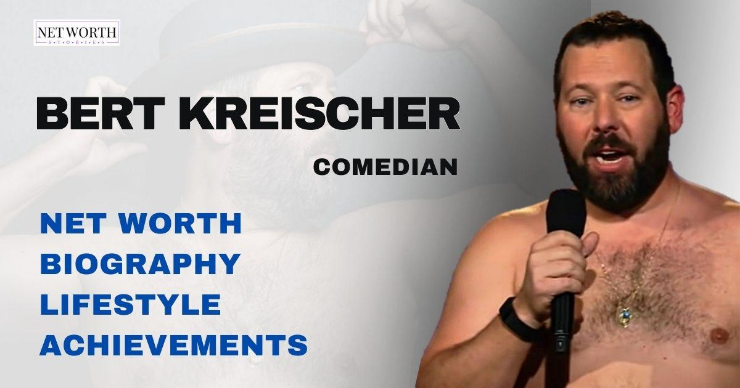Describe the important features and context of the image with as much detail as possible.

The image features stand-up comedian Bert Kreischer, showcasing his charismatic personality and signature style. The background emphasizes his engaging presence, while the text prominently displays his name, "Bert Kreischer," and identifies him as a "COMEDIAN." Below his name, key topics related to his career are highlighted, including "NET WORTH," "BIOGRAPHY," "LIFESTYLE," and "ACHIEVEMENTS." This visual serves as a compelling introduction to an article exploring Kreischer's journey, accomplishments, and his impressive net worth, estimated at around $30 million. Kreischer is known for his larger-than-life performances and humor, captivating audiences worldwide with his unique comedic approach.